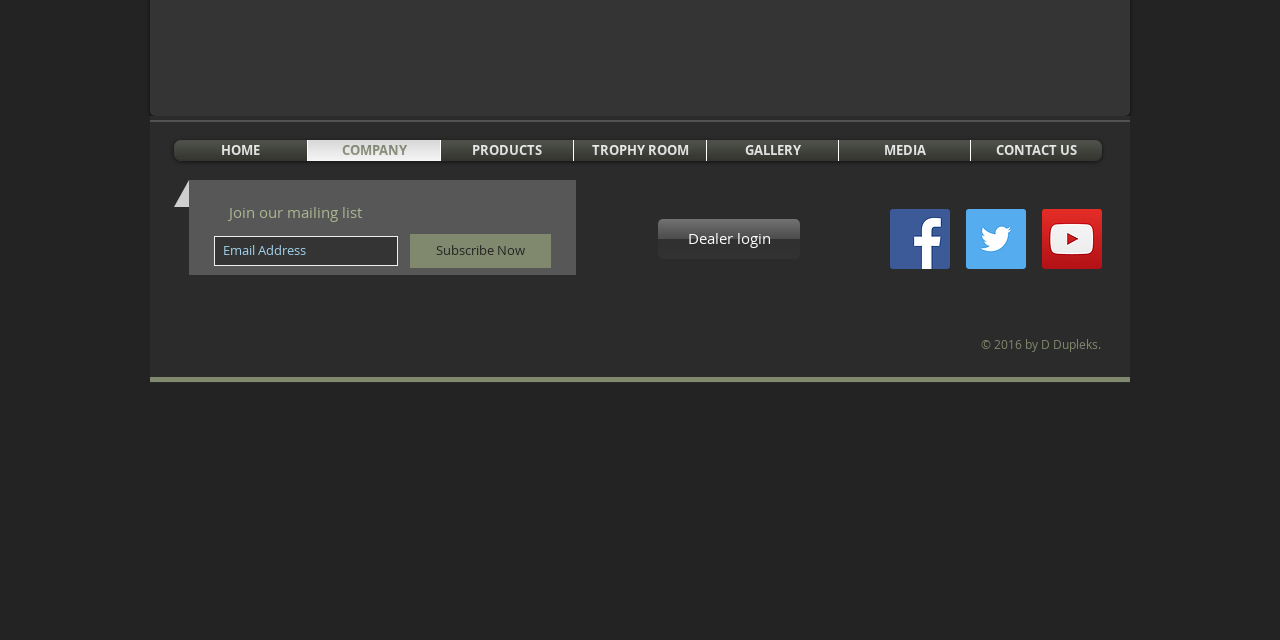Predict the bounding box coordinates of the UI element that matches this description: "Subscribe Now". The coordinates should be in the format [left, top, right, bottom] with each value between 0 and 1.

[0.32, 0.365, 0.43, 0.418]